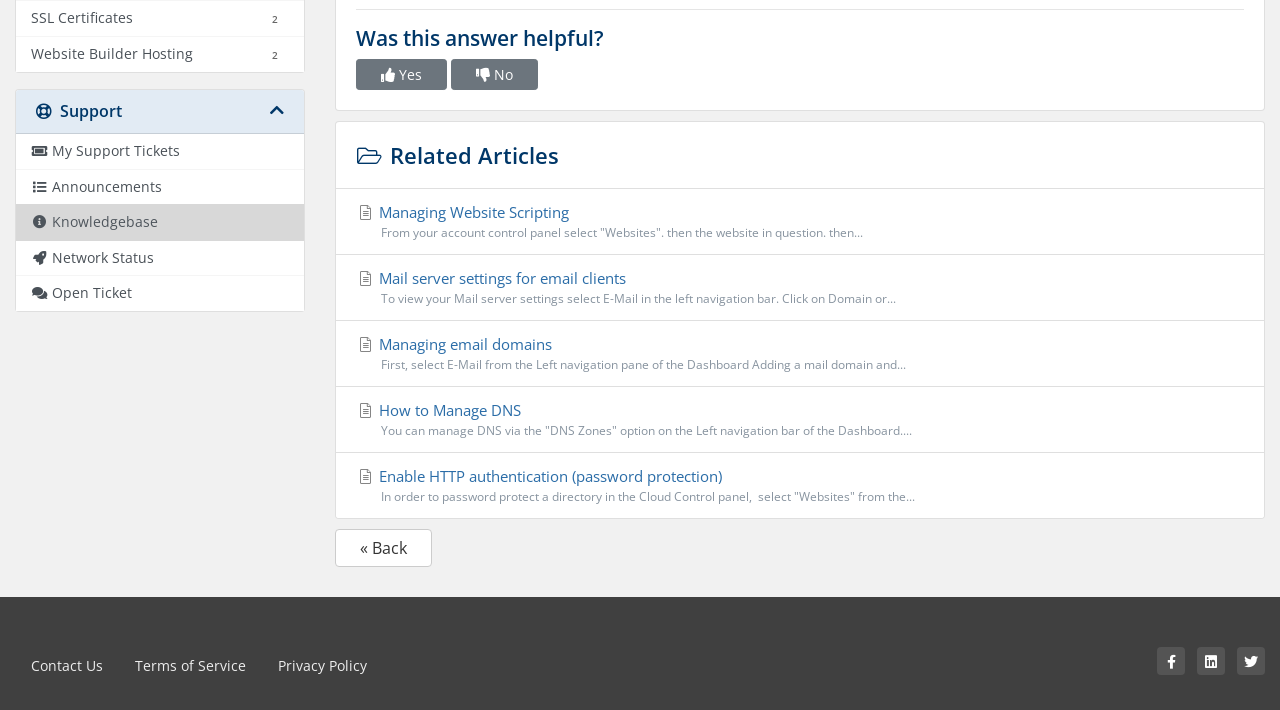Provide the bounding box coordinates in the format (top-left x, top-left y, bottom-right x, bottom-right y). All values are floating point numbers between 0 and 1. Determine the bounding box coordinate of the UI element described as: Contact Us

[0.012, 0.912, 0.093, 0.965]